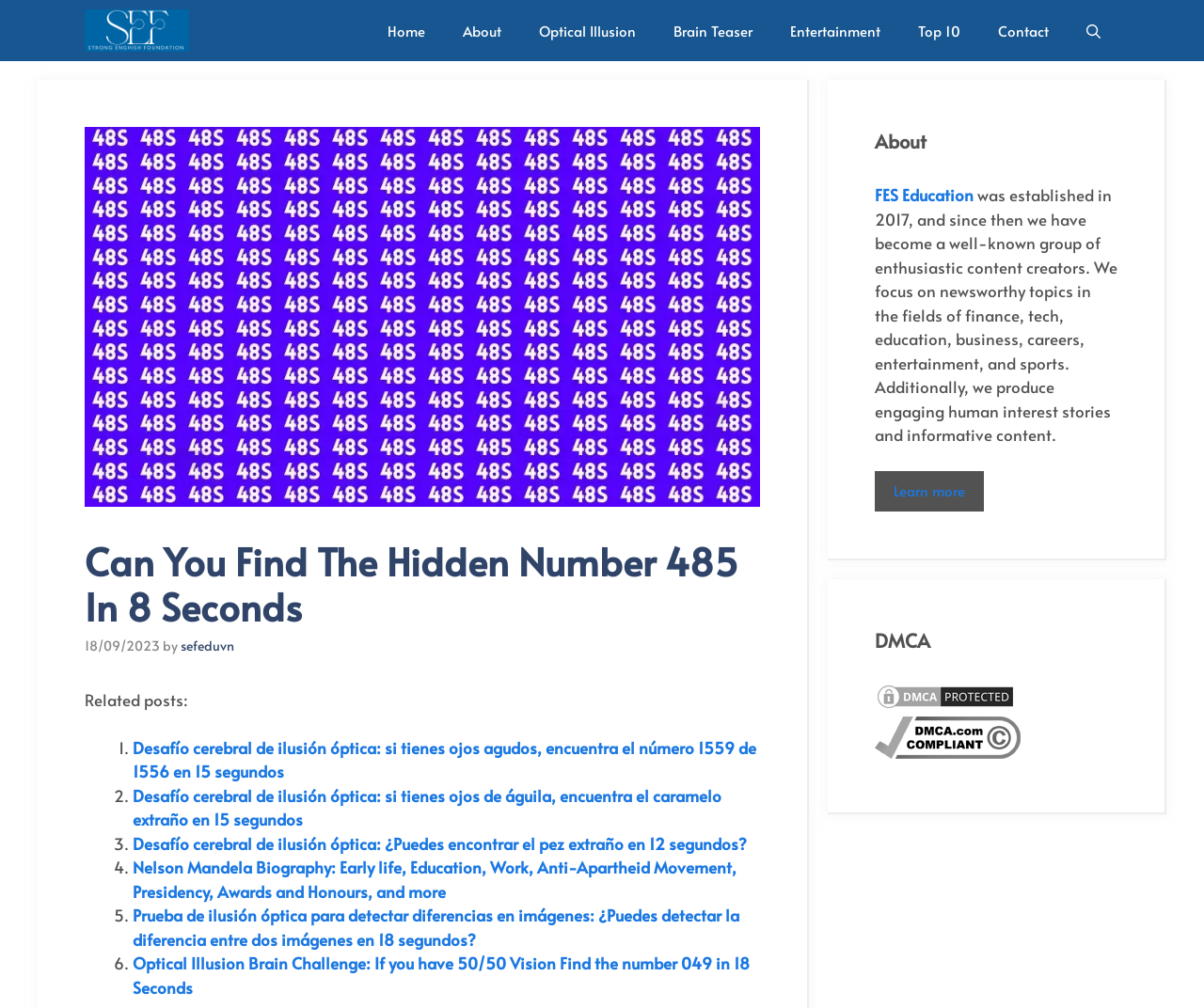Given the element description title="FES Education", predict the bounding box coordinates for the UI element in the webpage screenshot. The format should be (top-left x, top-left y, bottom-right x, bottom-right y), and the values should be between 0 and 1.

[0.07, 0.0, 0.157, 0.061]